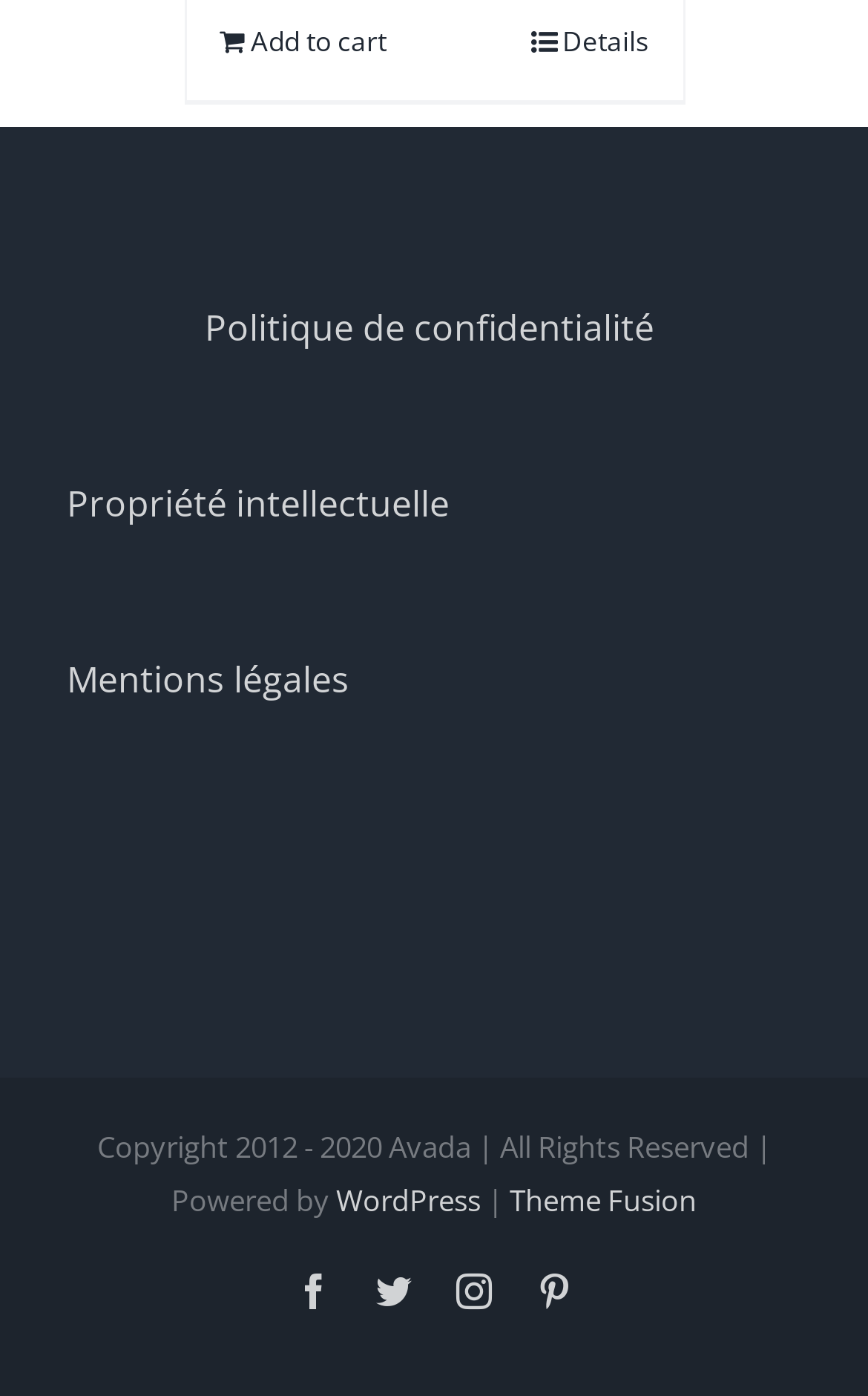Kindly determine the bounding box coordinates of the area that needs to be clicked to fulfill this instruction: "Visit Facebook page".

[0.341, 0.913, 0.382, 0.938]